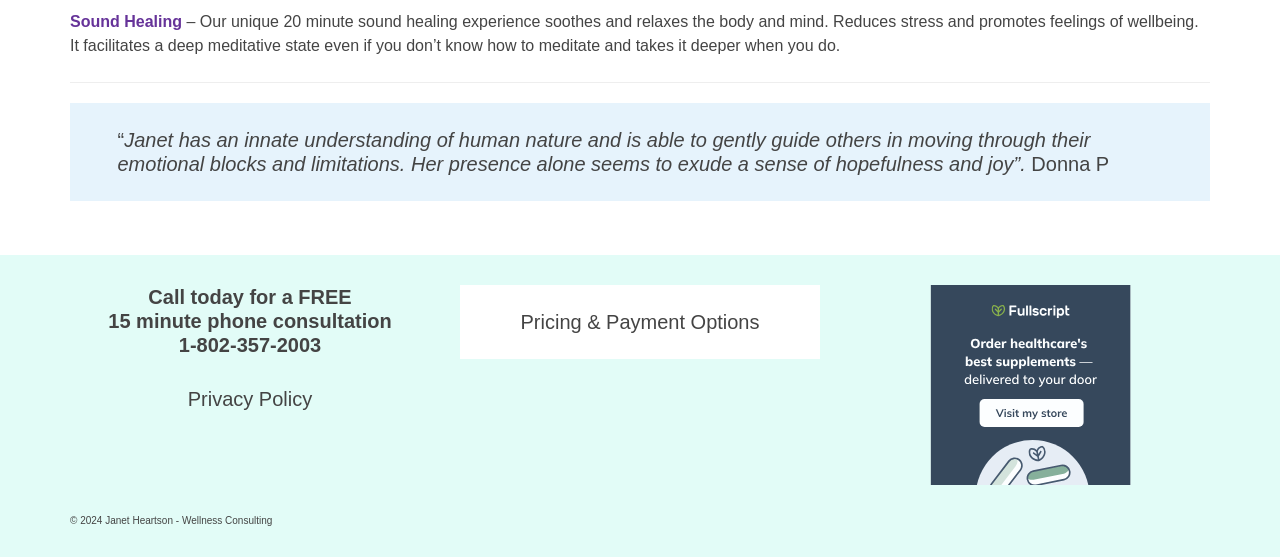What is the purpose of the link 'Order supplements through my Fullscript store'?
Look at the image and answer with only one word or phrase.

To order supplements